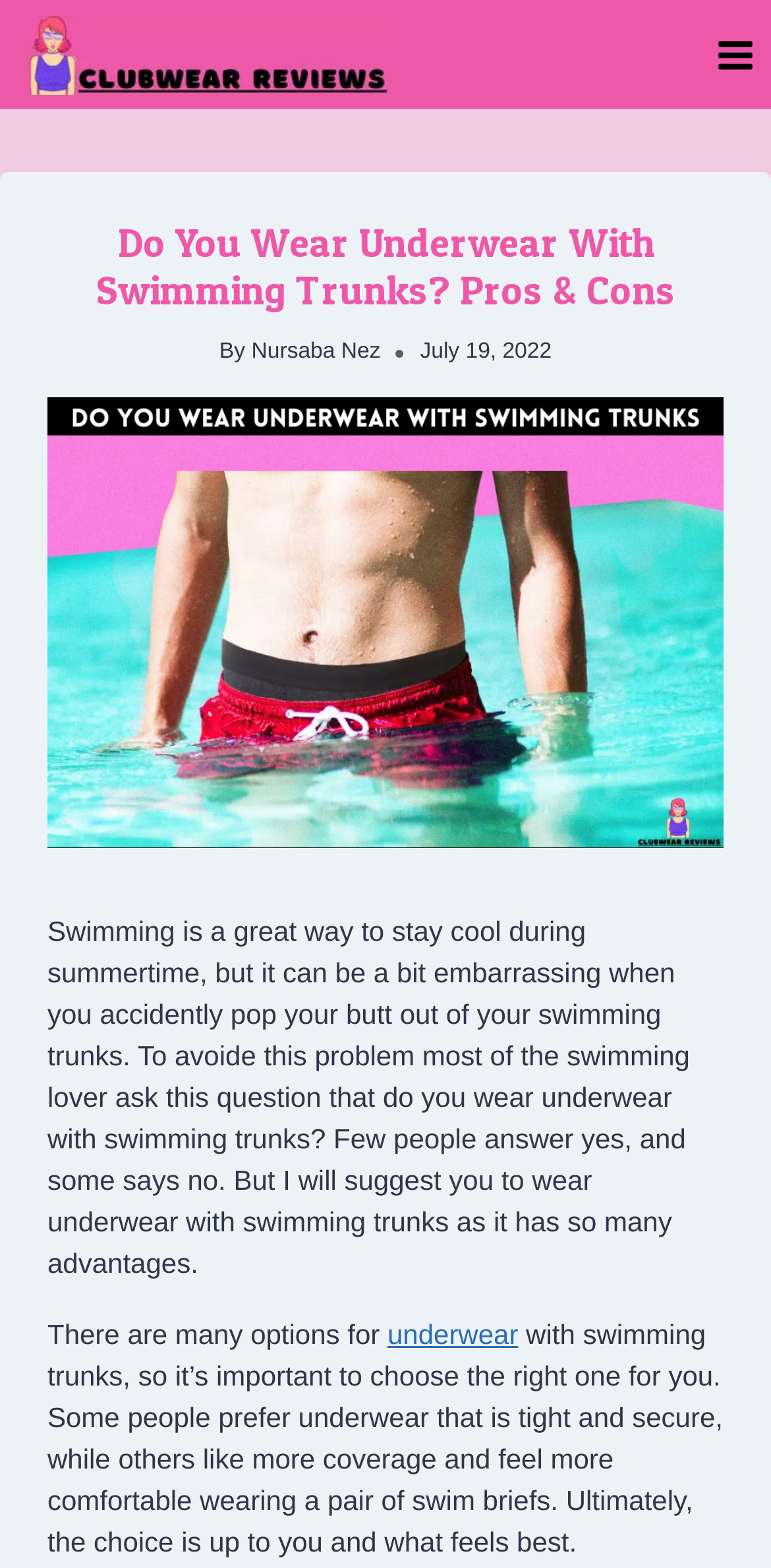Please predict the bounding box coordinates (top-left x, top-left y, bottom-right x, bottom-right y) for the UI element in the screenshot that fits the description: Clare Motor Club

None